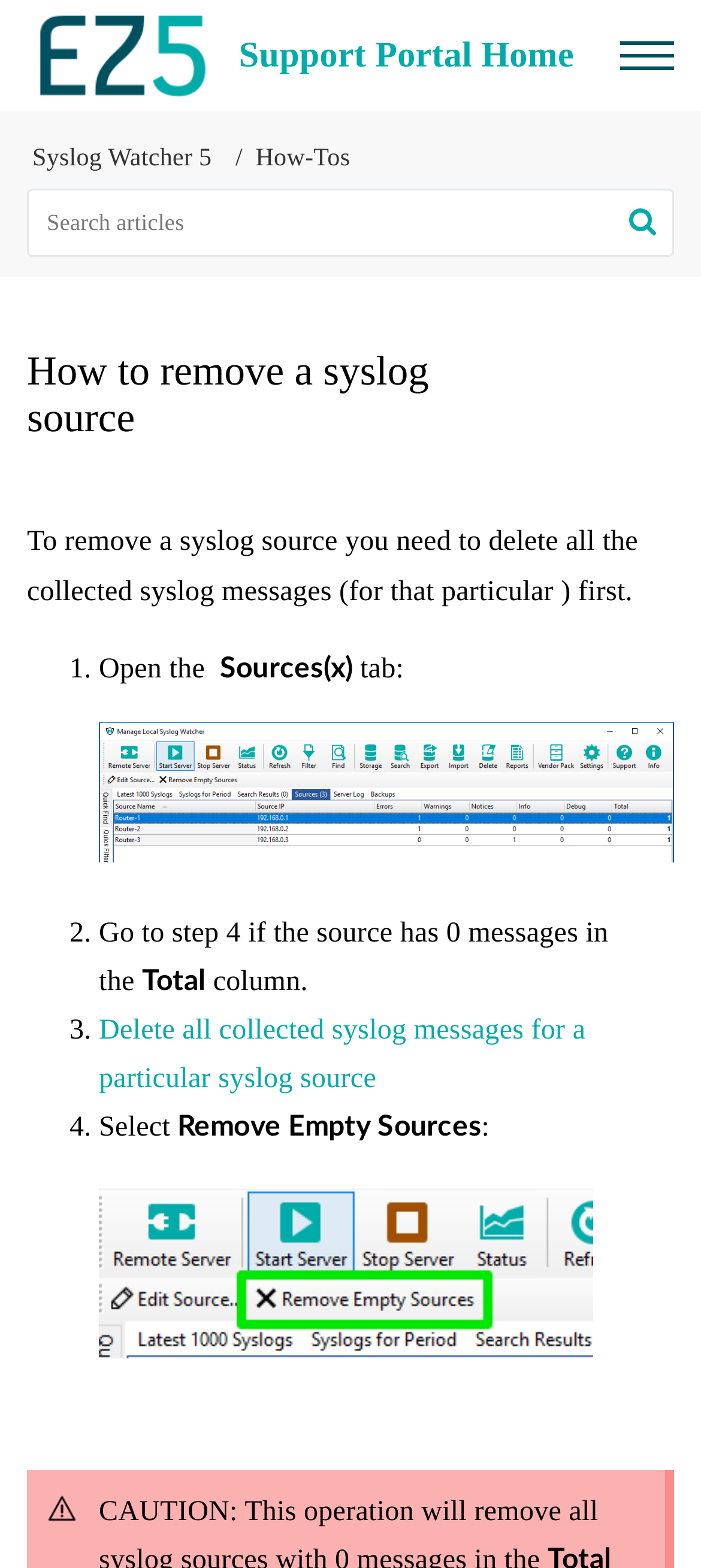Examine the image and give a thorough answer to the following question:
What is the purpose of the search bar?

The search bar is located at the top of the webpage and has a placeholder text 'Search articles'. This suggests that the search bar is intended for users to search for specific articles or topics within the website.